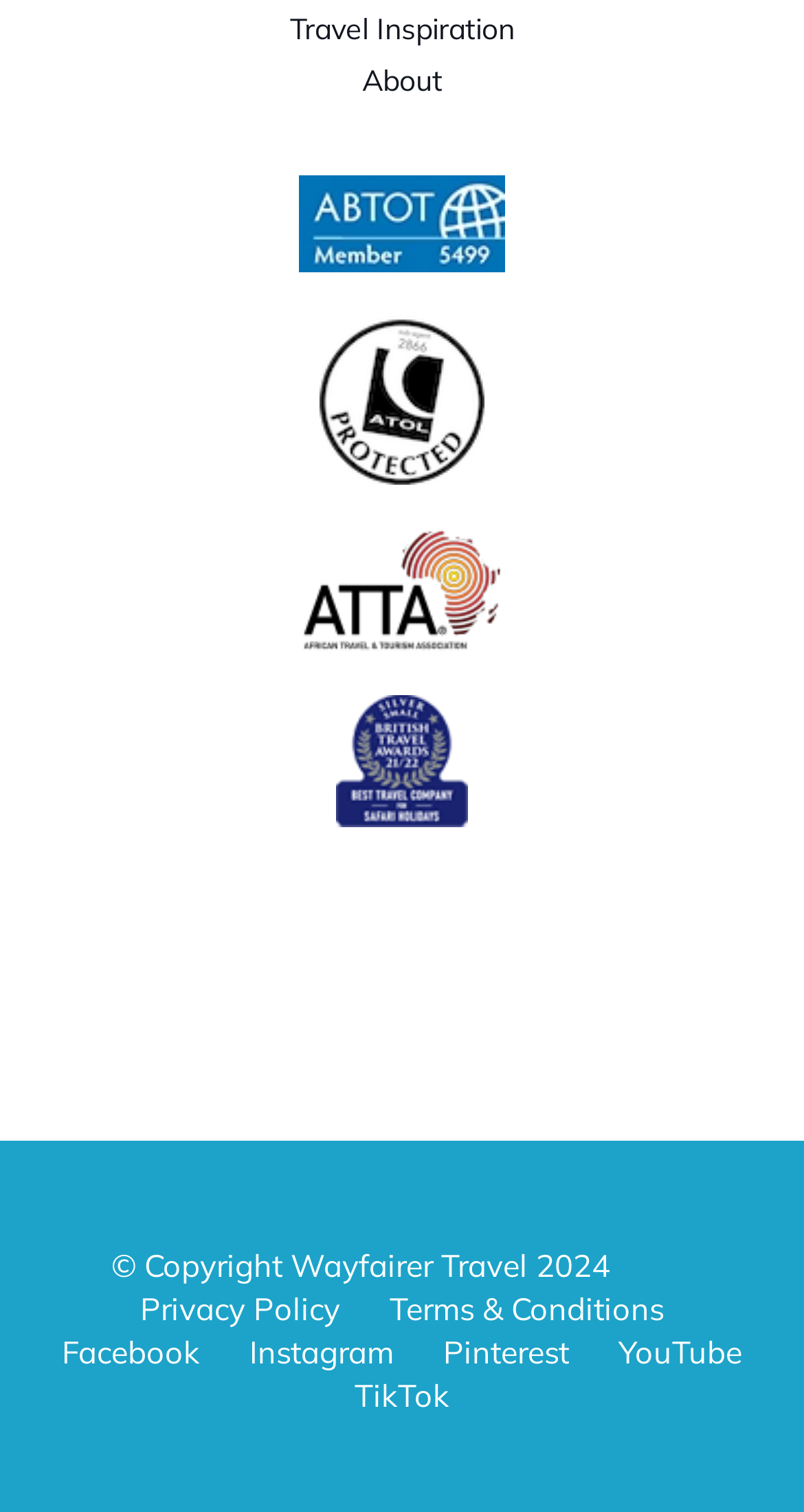What is the logo above the 'Travel Inspiration' menu item? Observe the screenshot and provide a one-word or short phrase answer.

ABTOT CMYK logo